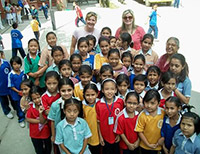Generate an elaborate description of what you see in the image.

This vibrant photograph captures a joyful group of children, likely from a school or community program, posing enthusiastically with a few adult volunteers. The scene is filled with colorful clothing, showcasing a variety of shirts predominantly in shades of blue, red, yellow, and green. The children demonstrate a sense of togetherness, smiling widely and embracing the moment, which reflects a supportive and engaging atmosphere. In addition to fostering friendship, this gathering suggests a strong community spirit, possibly related to educational or social initiatives. The background hints at a larger group setting, with more children visible, further emphasizing the collective nature of the occasion.